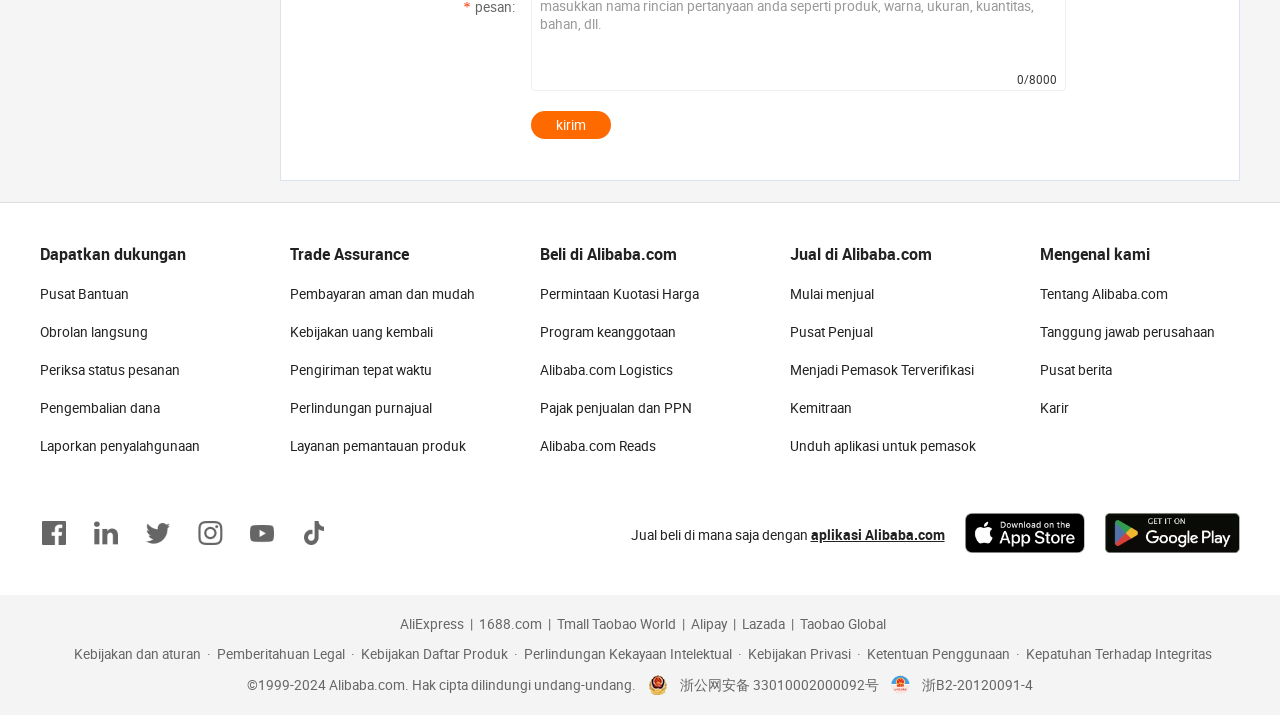How many links are there in the 'Mengenal kami' section?
Utilize the image to construct a detailed and well-explained answer.

In the 'Mengenal kami' section, there are four links: 'Tentang Alibaba.com', 'Tanggung jawab perusahaan', 'Pusat berita', and 'Karir'.